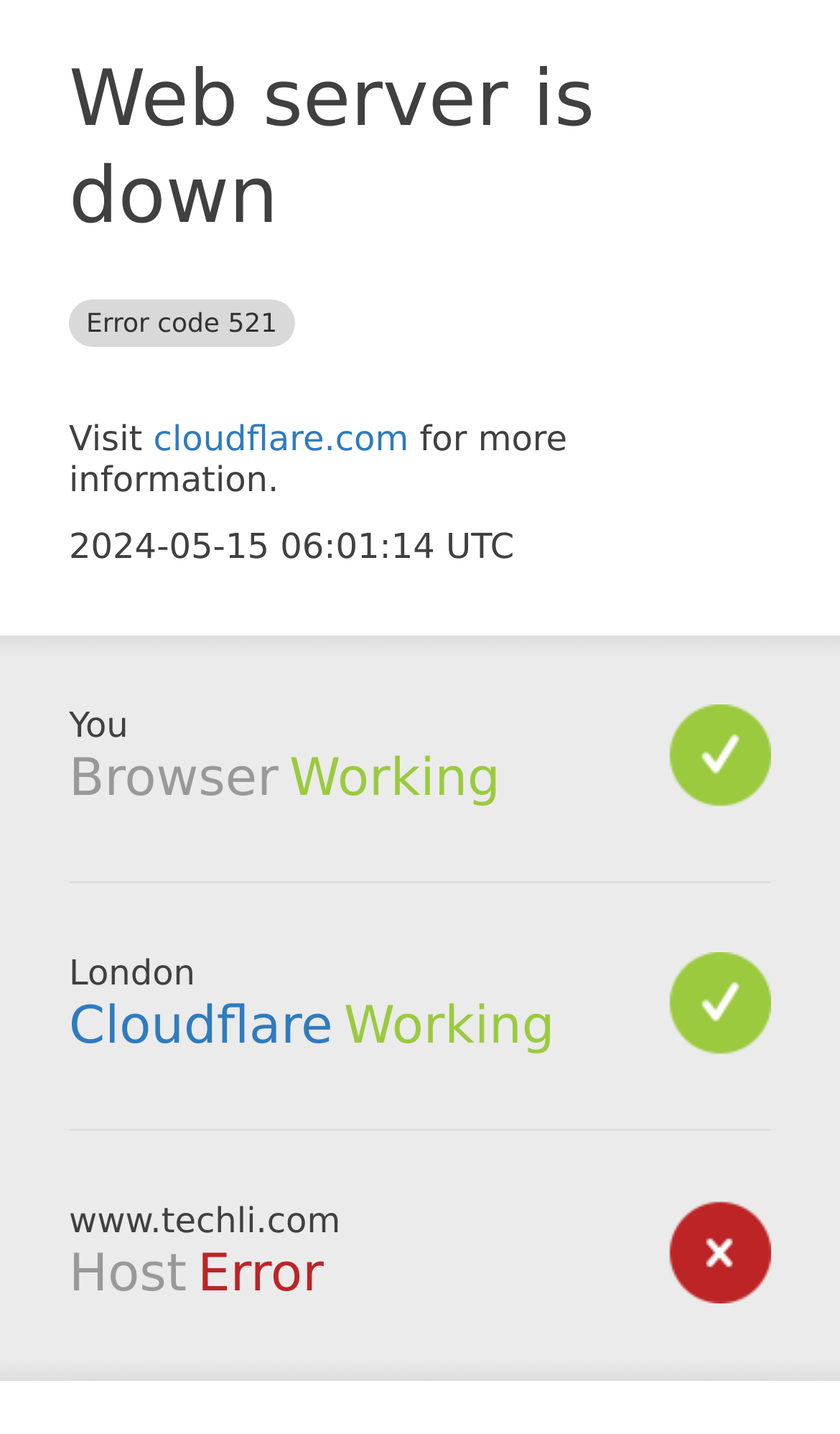Please find the top heading of the webpage and generate its text.

Web server is down Error code 521